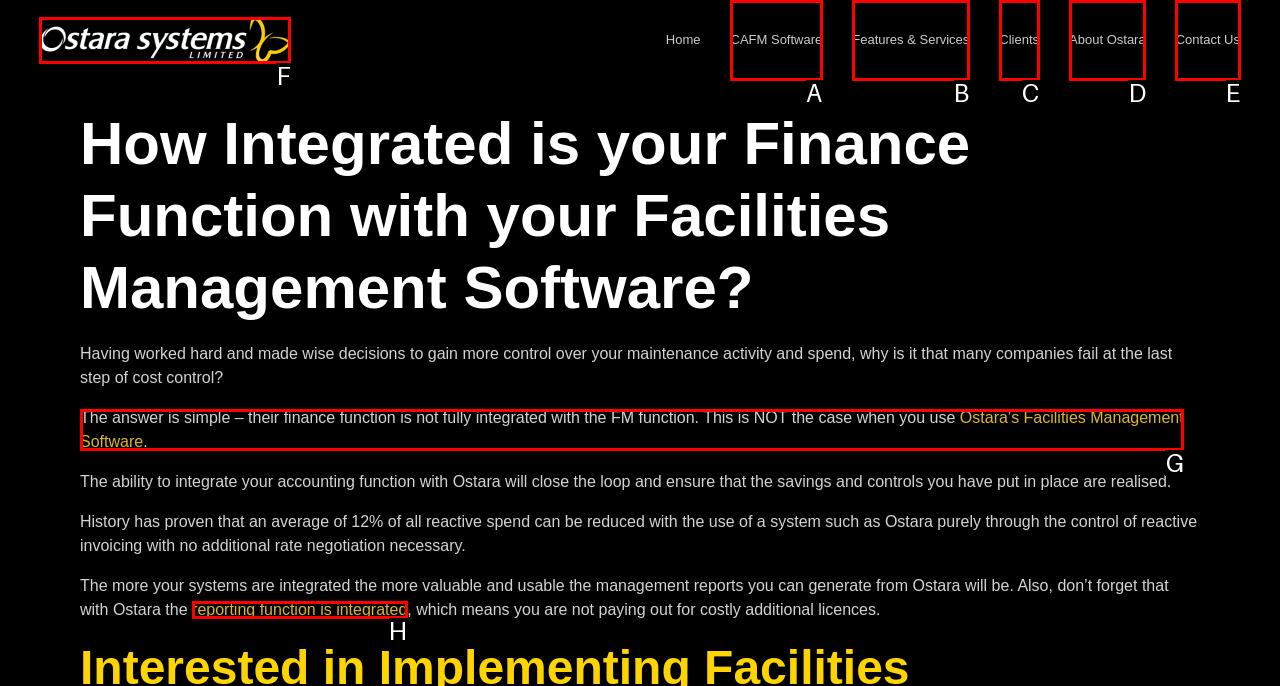Indicate the HTML element that should be clicked to perform the task: Click on the Ostara Systems logo Reply with the letter corresponding to the chosen option.

F